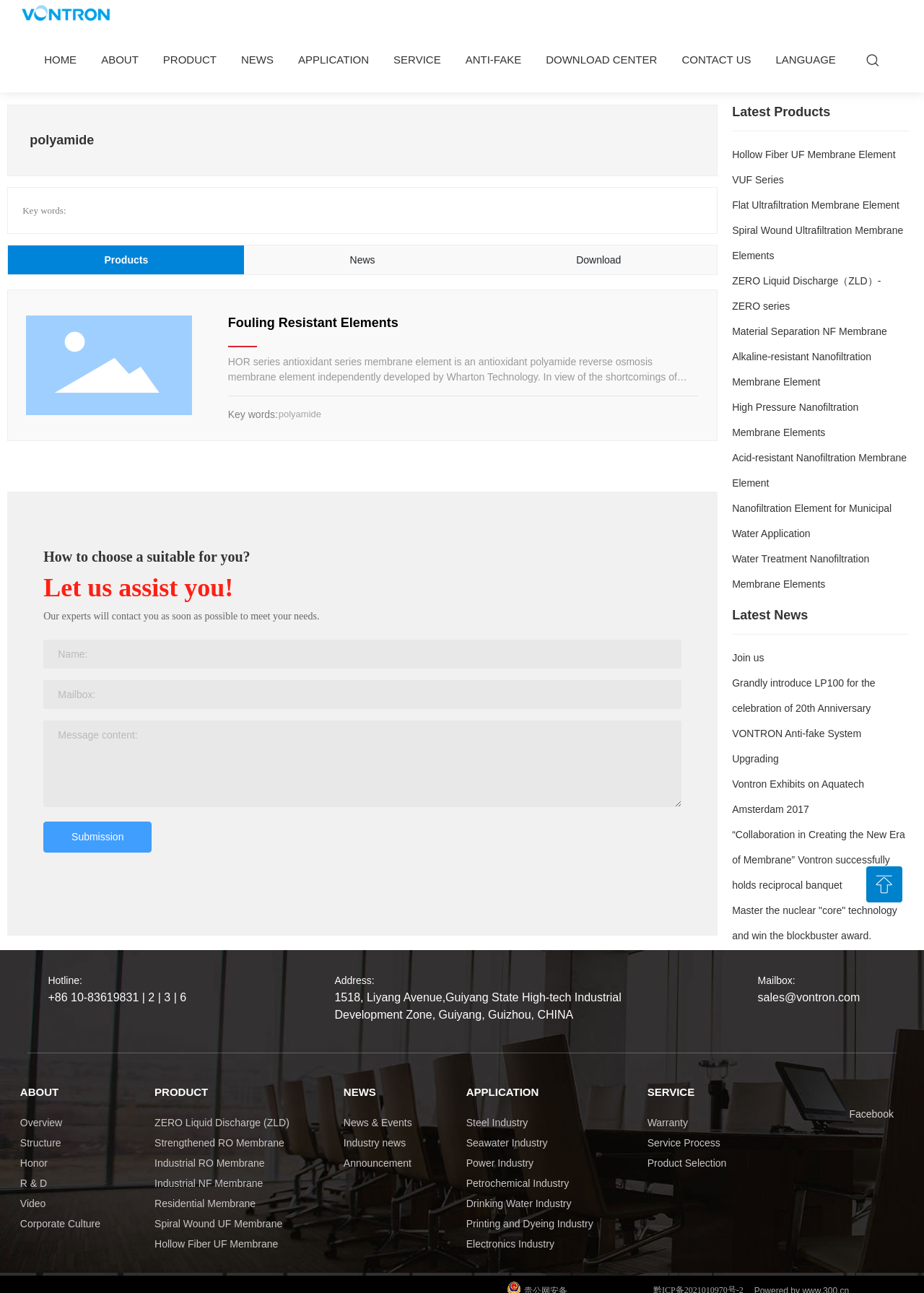Carefully examine the image and provide an in-depth answer to the question: What is the address of the company?

I found a link with the address '1518, Liyang Avenue, Guiyang State High-tech Industrial Development Zone, Guiyang, Guizhou, CHINA' near the text 'Address:'. This suggests that the address of the company is 1518, Liyang Avenue, Guiyang State High-tech Industrial Development Zone, Guiyang, Guizhou, CHINA.